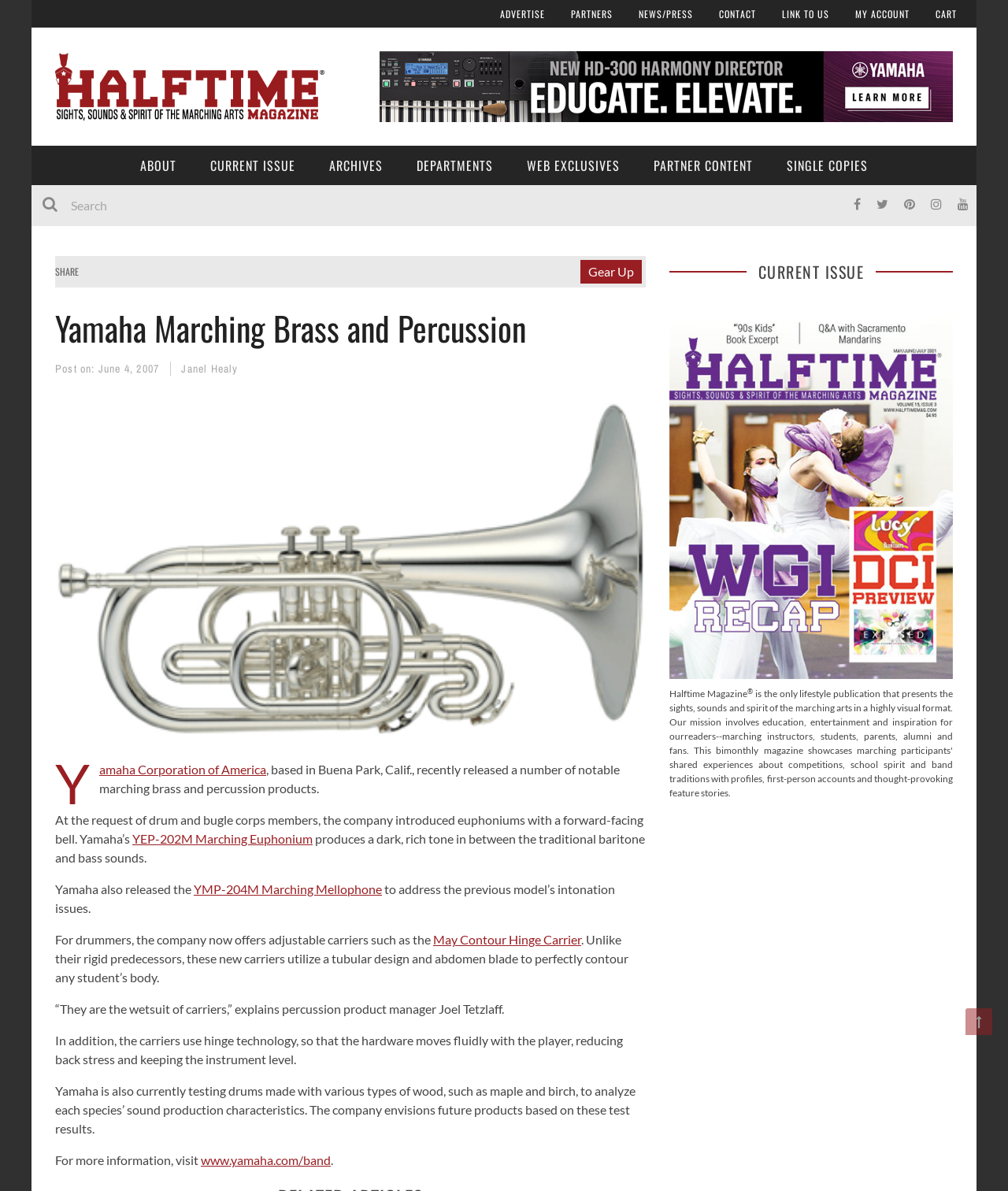What is the name of the product that produces a dark, rich tone?
Based on the screenshot, give a detailed explanation to answer the question.

I found the answer by reading the text that says 'Yamaha’s YEP-202M Marching Euphonium produces a dark, rich tone in between the traditional baritone and bass sounds.'